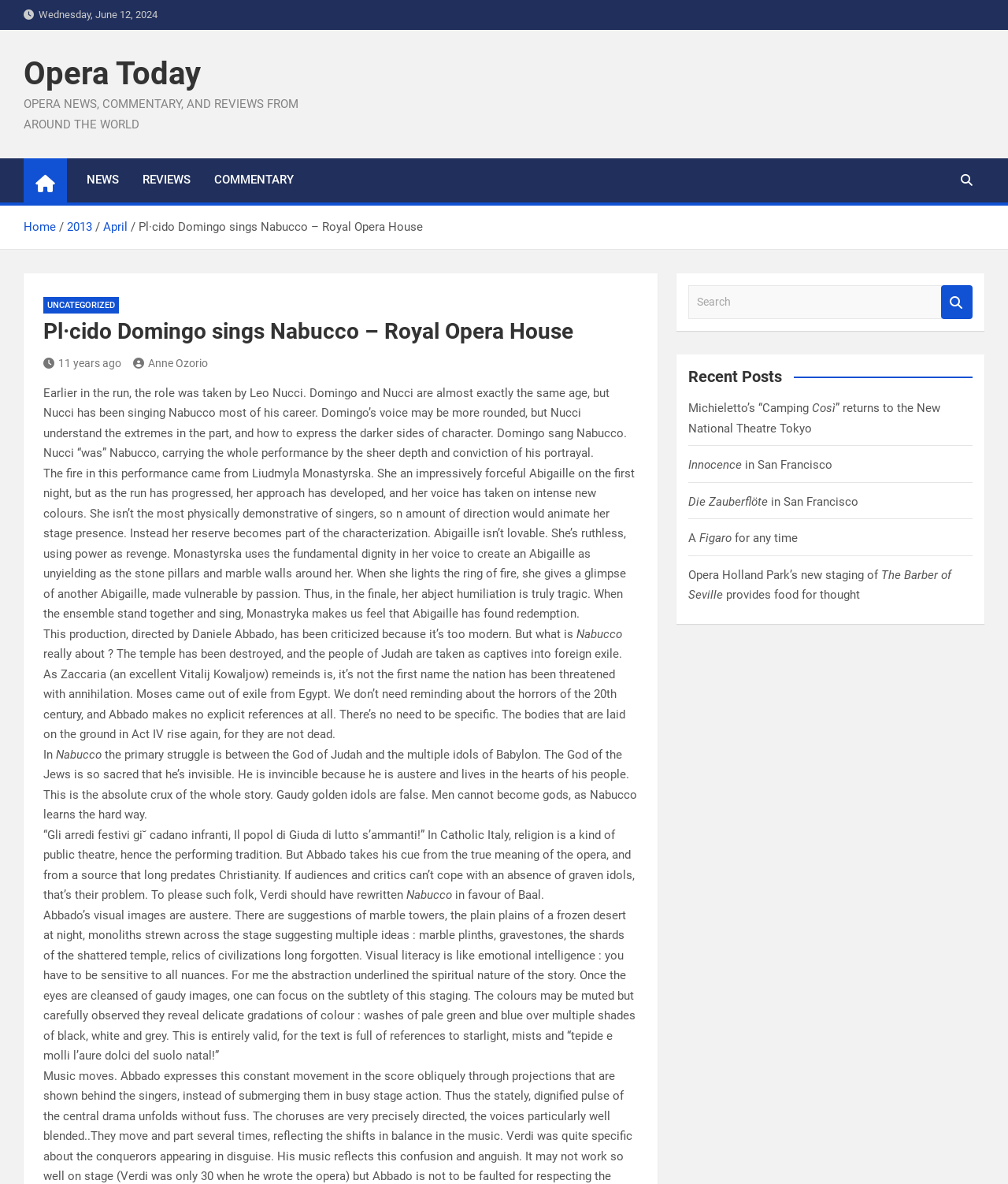Please give a succinct answer using a single word or phrase:
What is the name of the website?

Opera Today